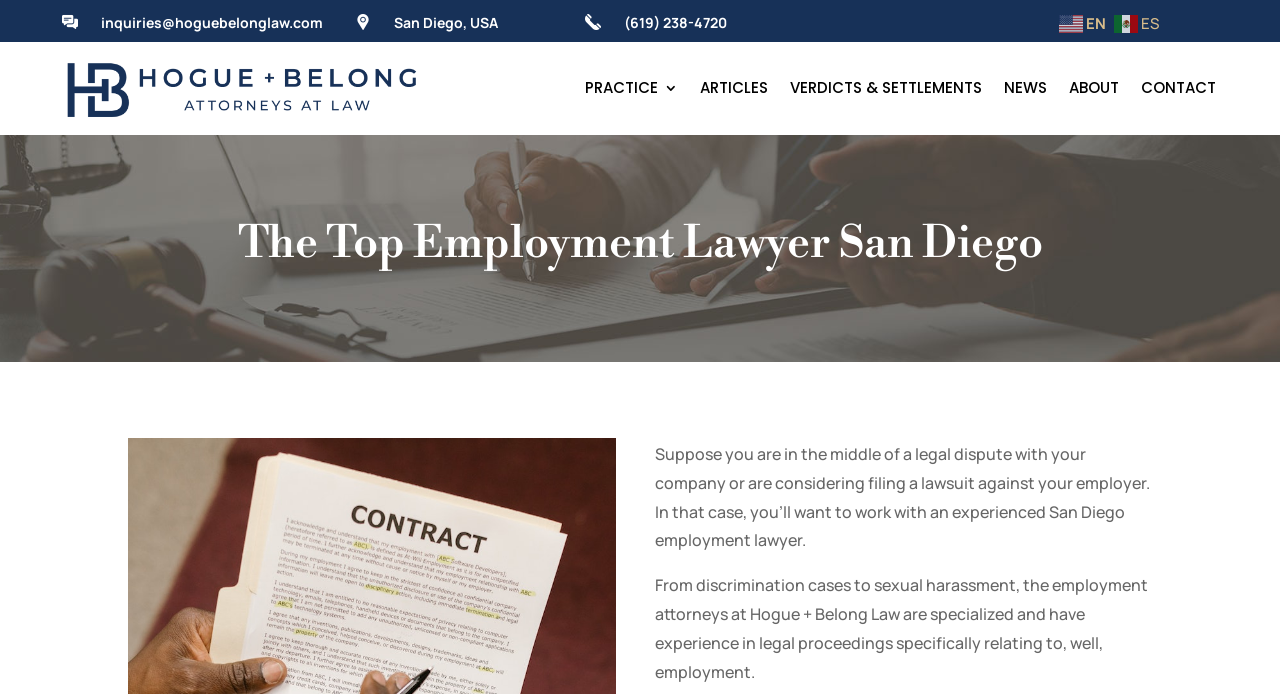Please identify the bounding box coordinates of the region to click in order to complete the task: "Call the phone number". The coordinates must be four float numbers between 0 and 1, specified as [left, top, right, bottom].

[0.488, 0.019, 0.568, 0.046]